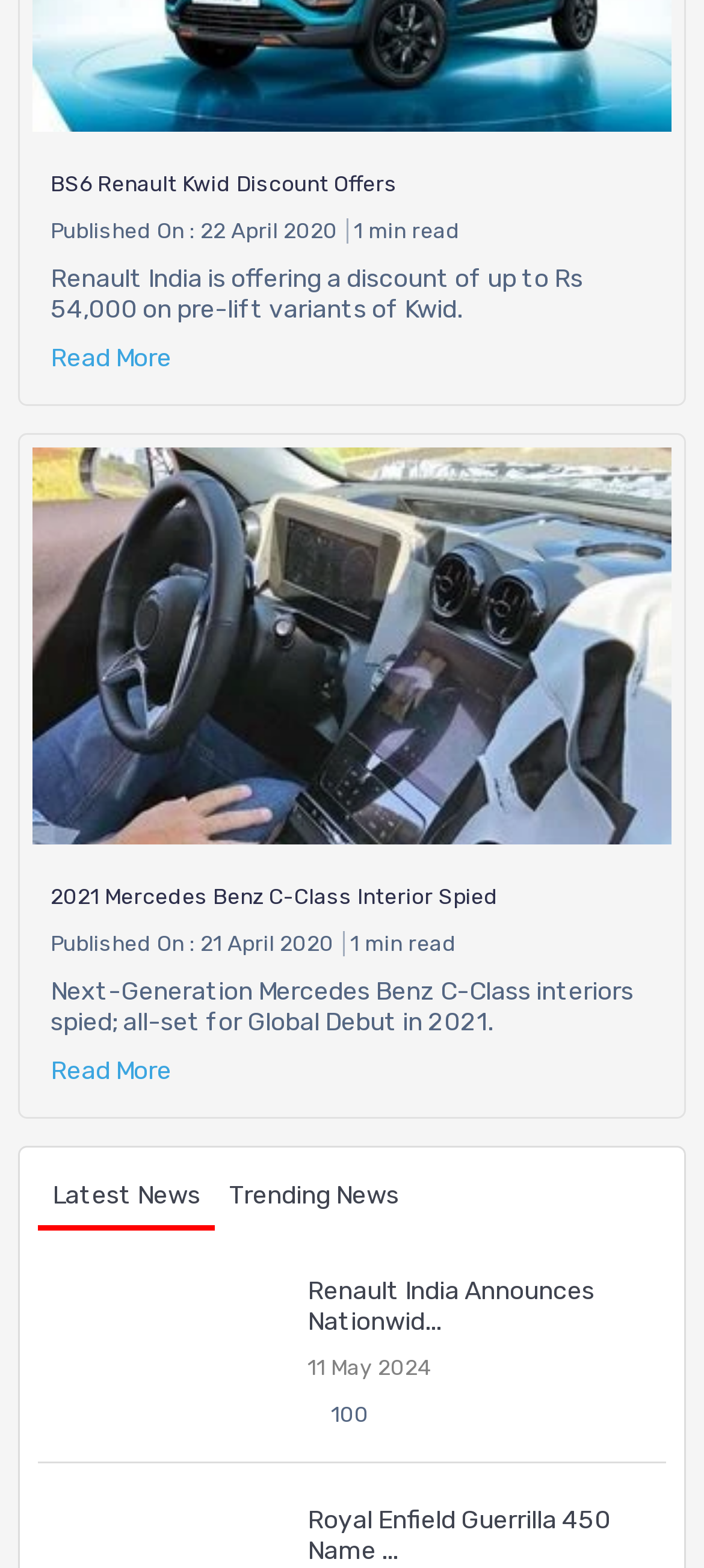Indicate the bounding box coordinates of the clickable region to achieve the following instruction: "Read about Renault India's nationwide announcement."

[0.436, 0.814, 0.933, 0.853]